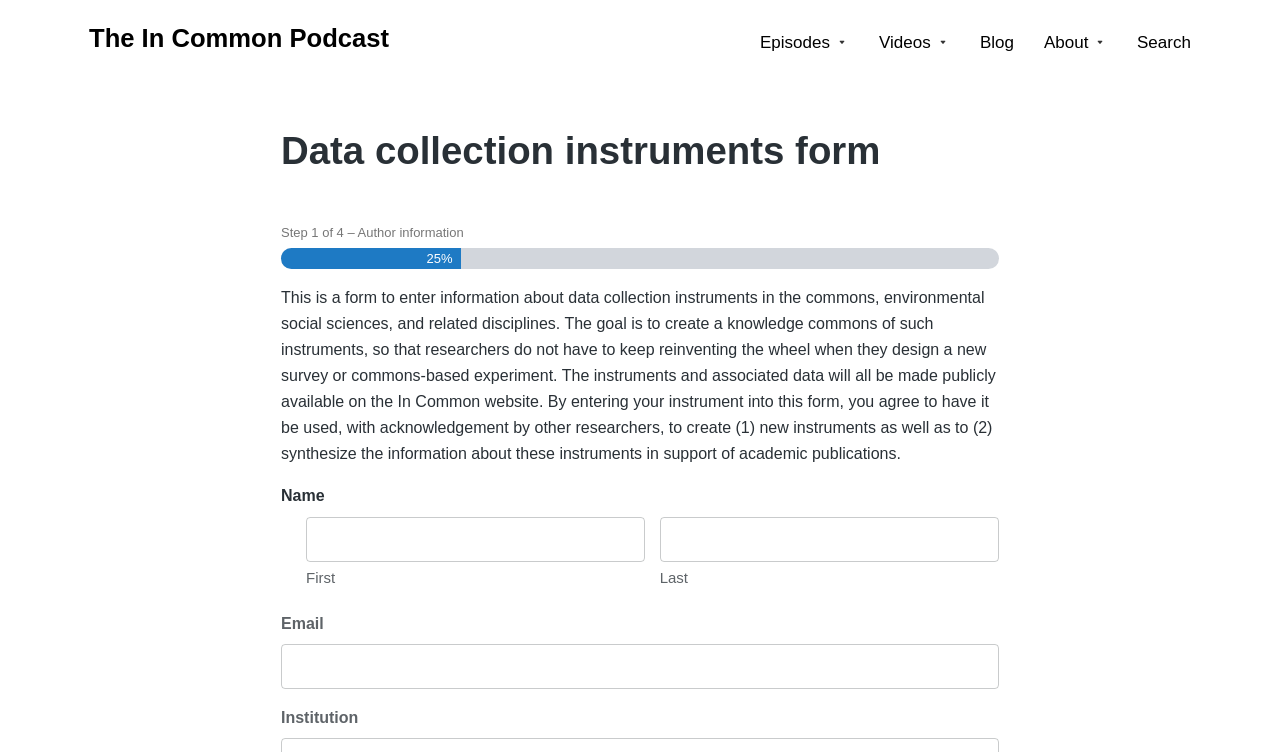Determine the bounding box coordinates of the element's region needed to click to follow the instruction: "Enter email address in the 'Email' textbox". Provide these coordinates as four float numbers between 0 and 1, formatted as [left, top, right, bottom].

[0.22, 0.856, 0.78, 0.916]